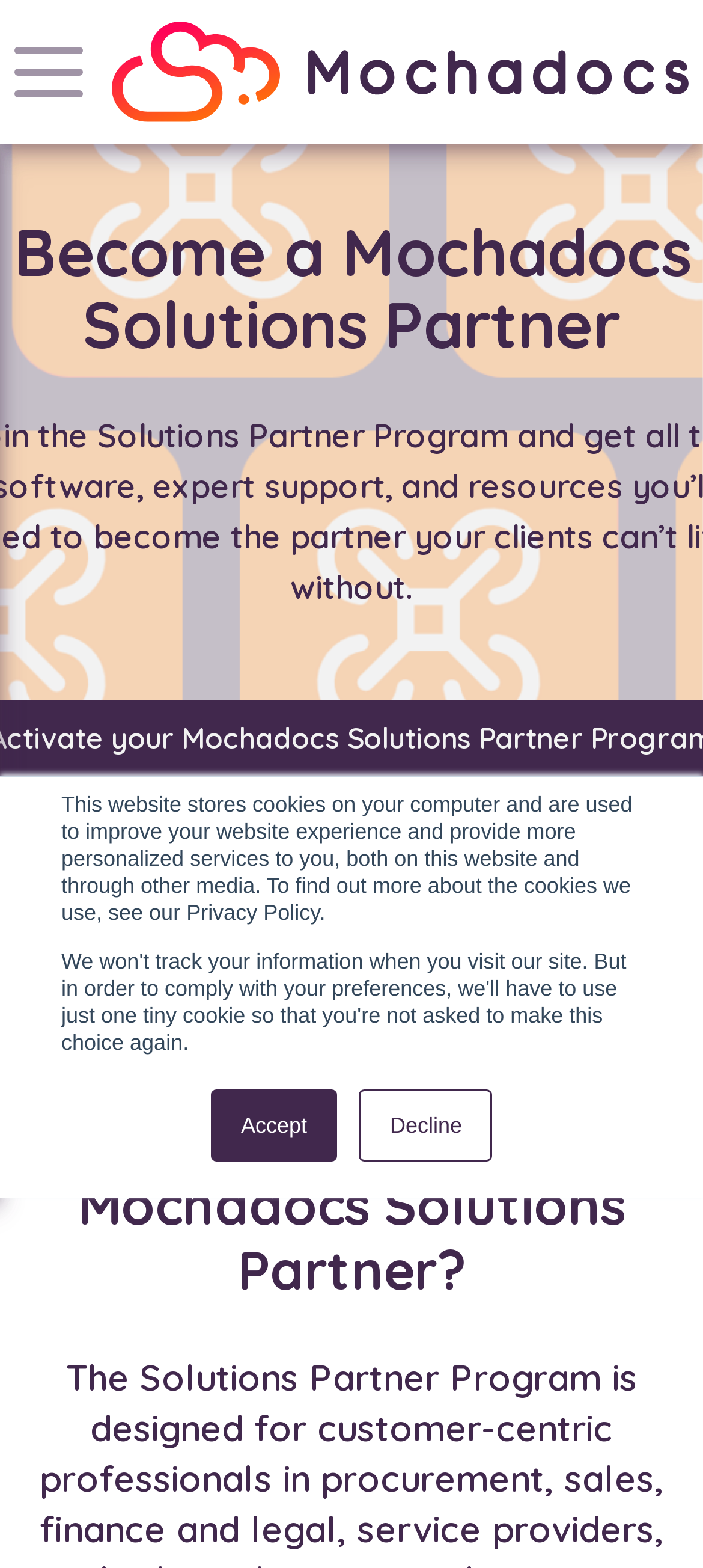Provide a brief response to the question using a single word or phrase: 
What is the name of the contract lifecycle management software?

Mochadocs